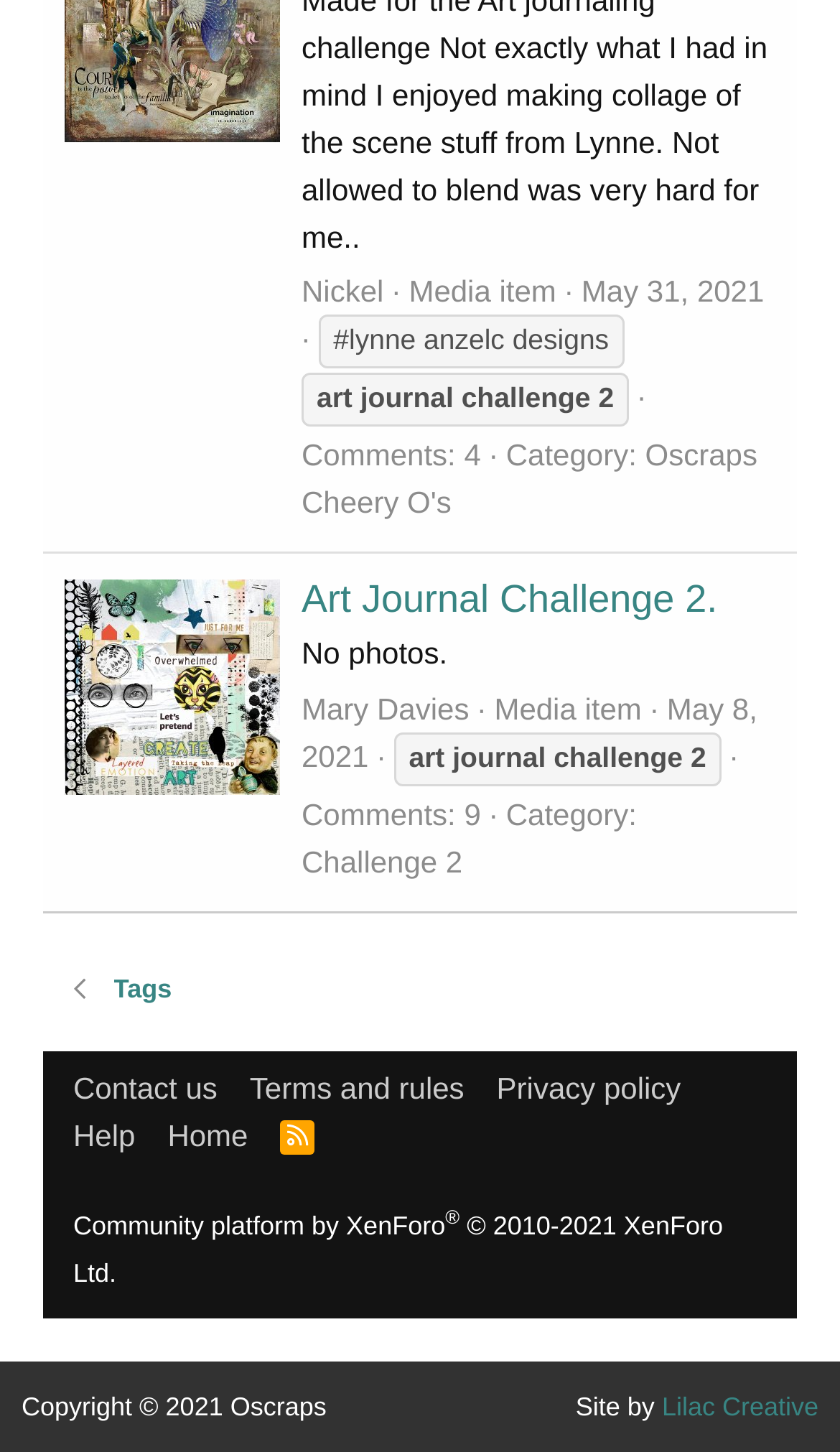Please examine the image and answer the question with a detailed explanation:
What is the category of the second post?

I found the second post with the title 'Art Journal Challenge 2.' and saw the text 'Category: Challenge 2' below it, which indicates the category of this post.